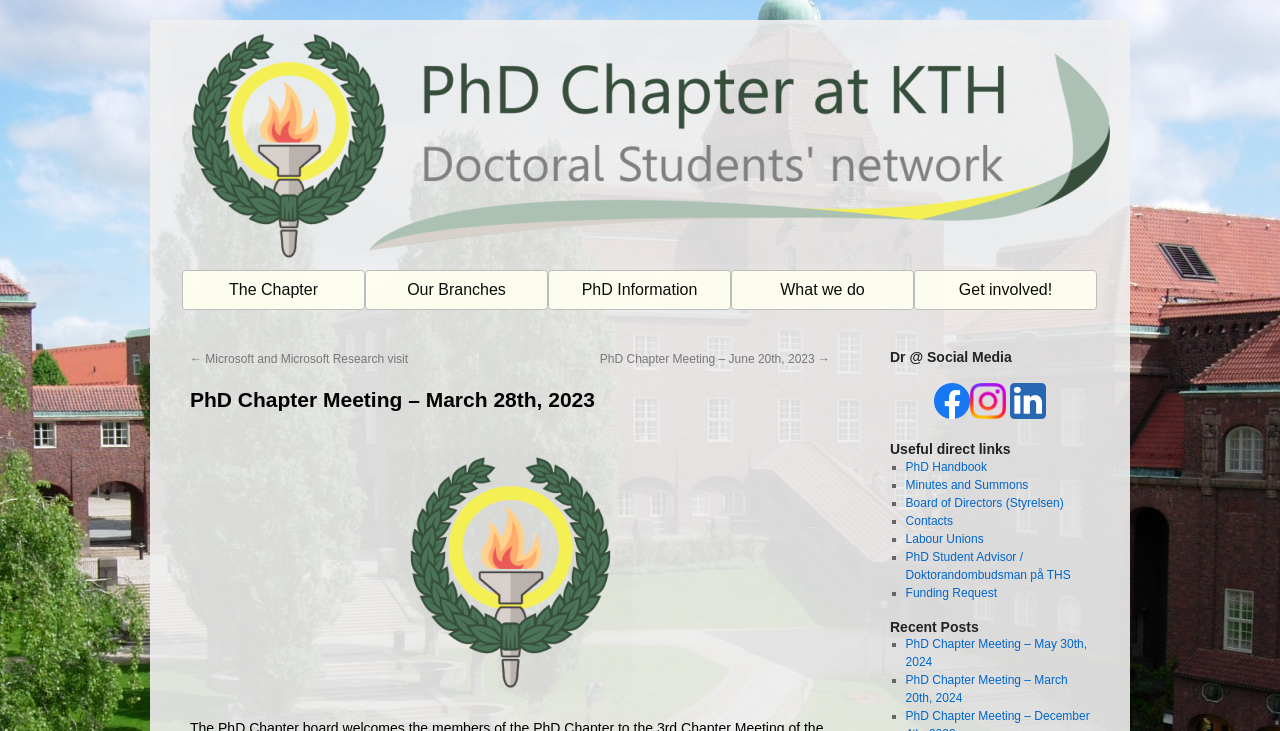Identify the bounding box coordinates for the element you need to click to achieve the following task: "Click ABOUT US". Provide the bounding box coordinates as four float numbers between 0 and 1, in the form [left, top, right, bottom].

None